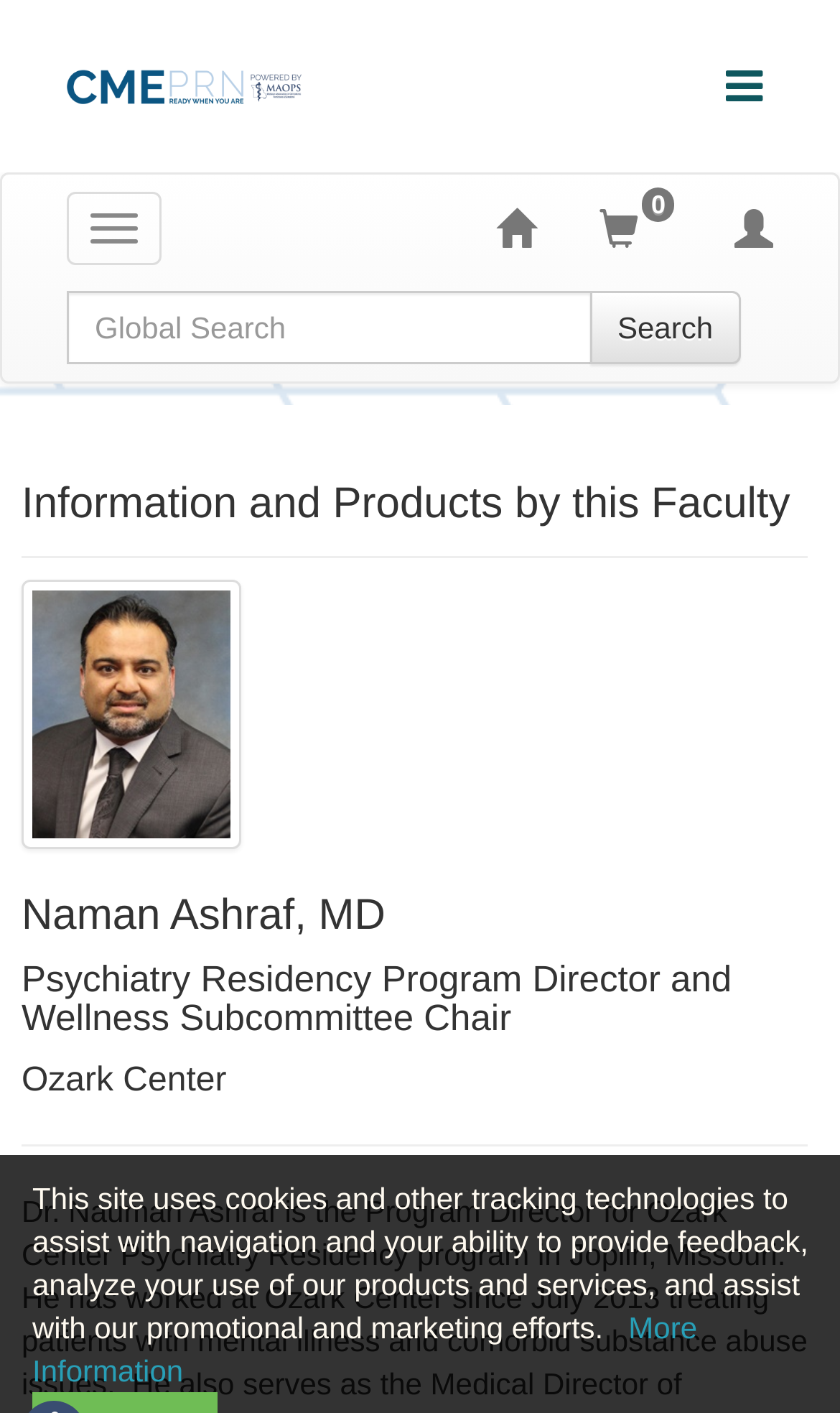What is the name of the organization where Naman Ashraf works?
Based on the screenshot, give a detailed explanation to answer the question.

From the webpage, we can see that Naman Ashraf works at the Ozark Center, which is mentioned in one of the headings.